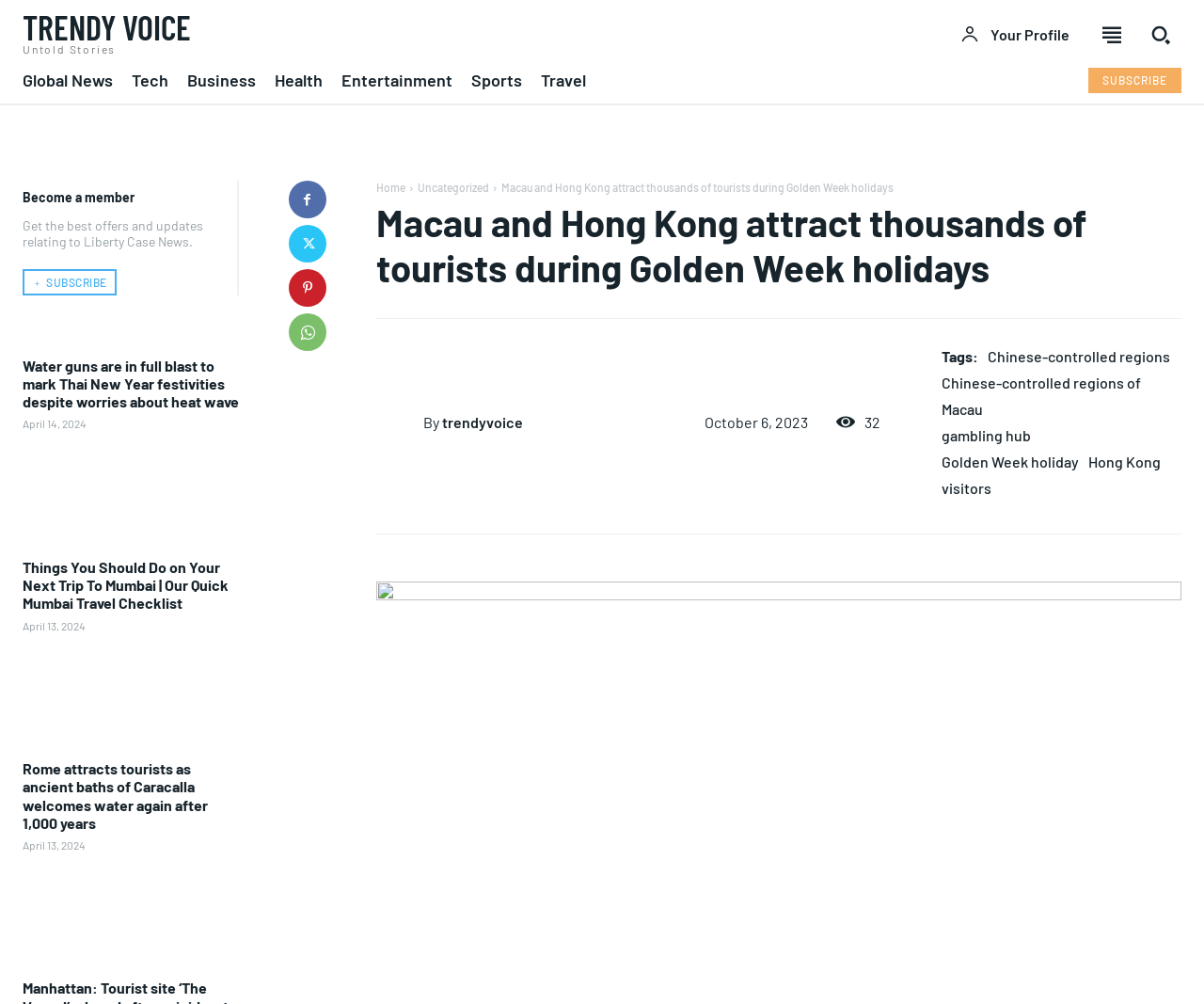What is the primary heading on this webpage?

Macau and Hong Kong attract thousands of tourists during Golden Week holidays